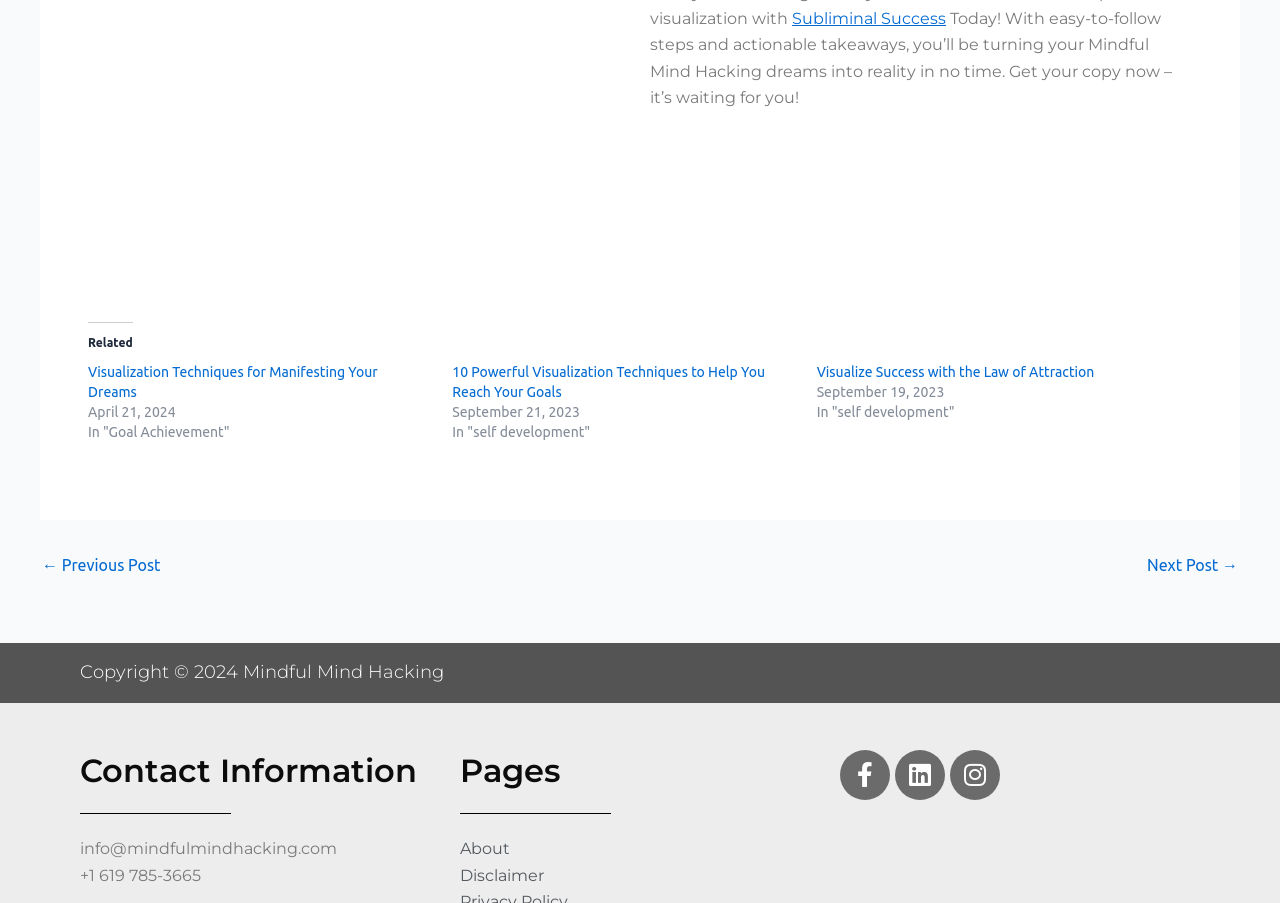What is the contact email address?
Using the information from the image, give a concise answer in one word or a short phrase.

info@mindfulmindhacking.com